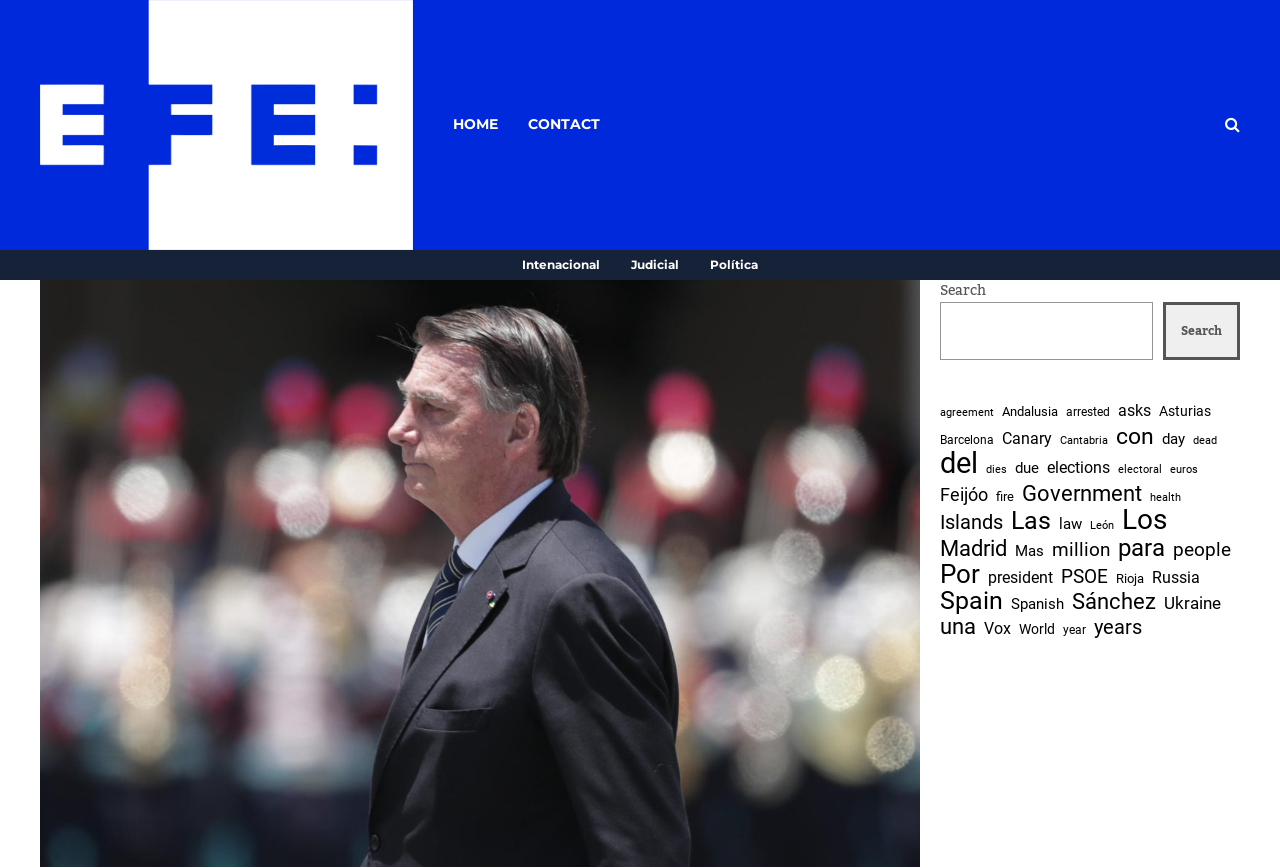Please provide the bounding box coordinate of the region that matches the element description: Intenacional. Coordinates should be in the format (top-left x, top-left y, bottom-right x, bottom-right y) and all values should be between 0 and 1.

[0.408, 0.288, 0.469, 0.323]